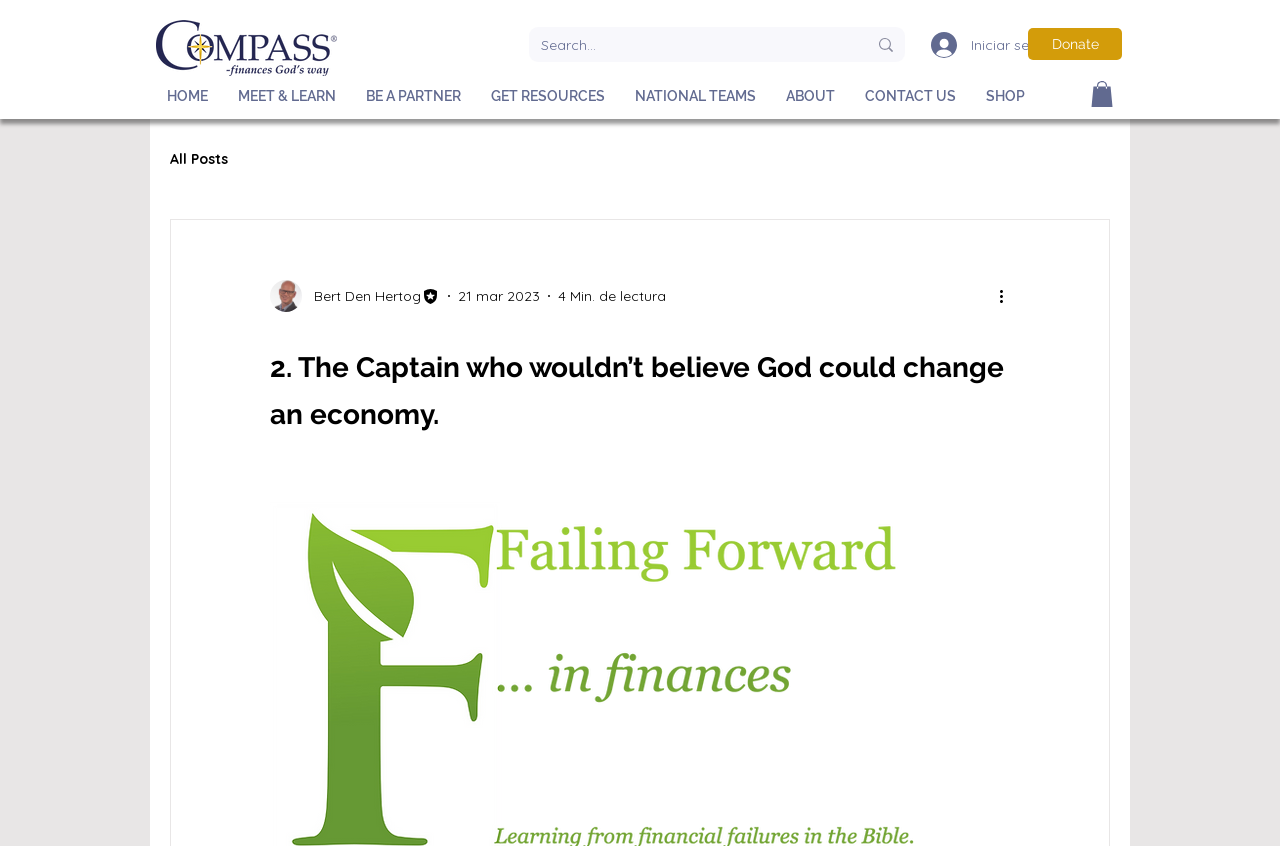Find the bounding box of the UI element described as: "CONTACT US". The bounding box coordinates should be given as four float values between 0 and 1, i.e., [left, top, right, bottom].

[0.664, 0.1, 0.759, 0.126]